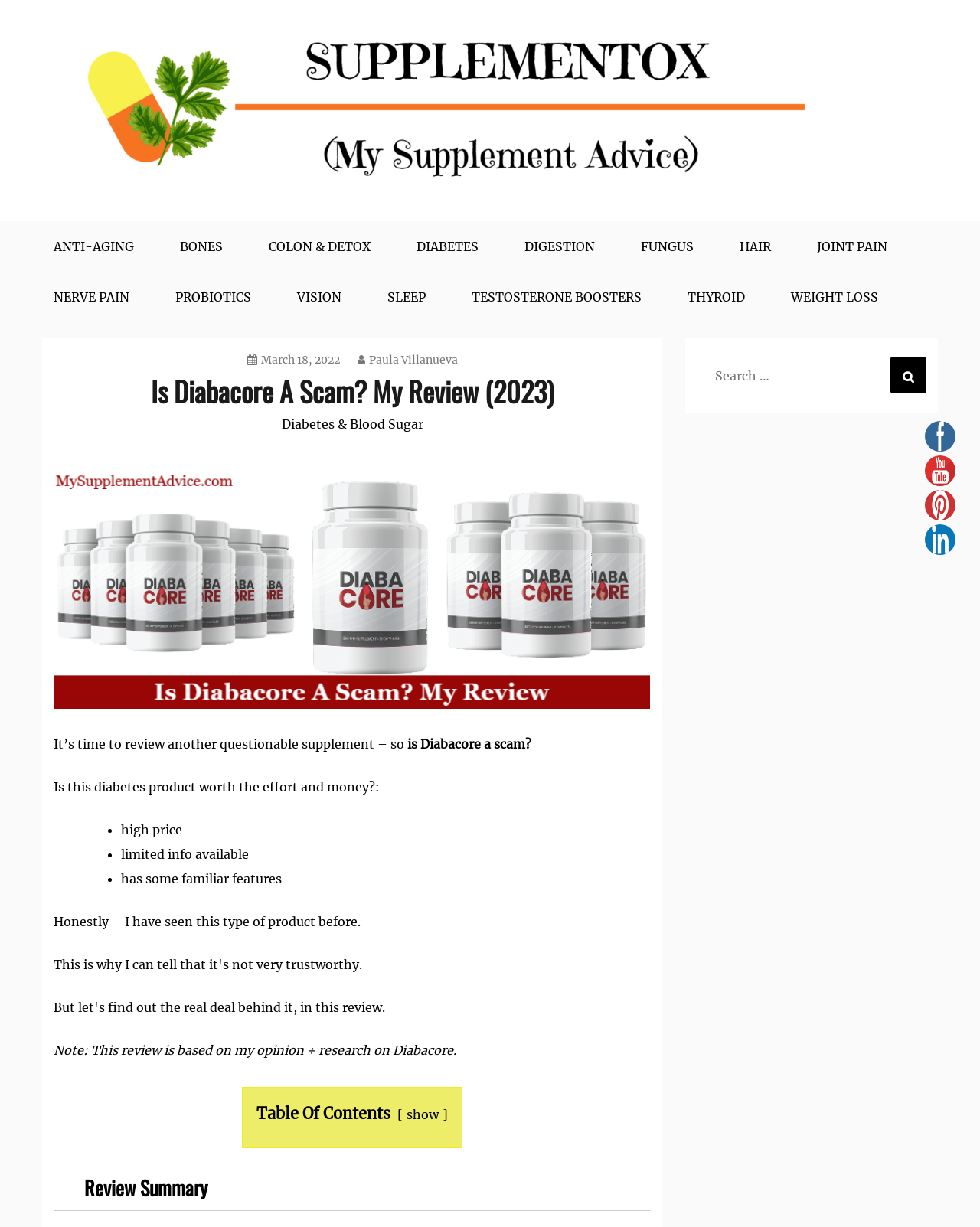Extract the primary heading text from the webpage.

Is Diabacore A Scam? My Review (2023)